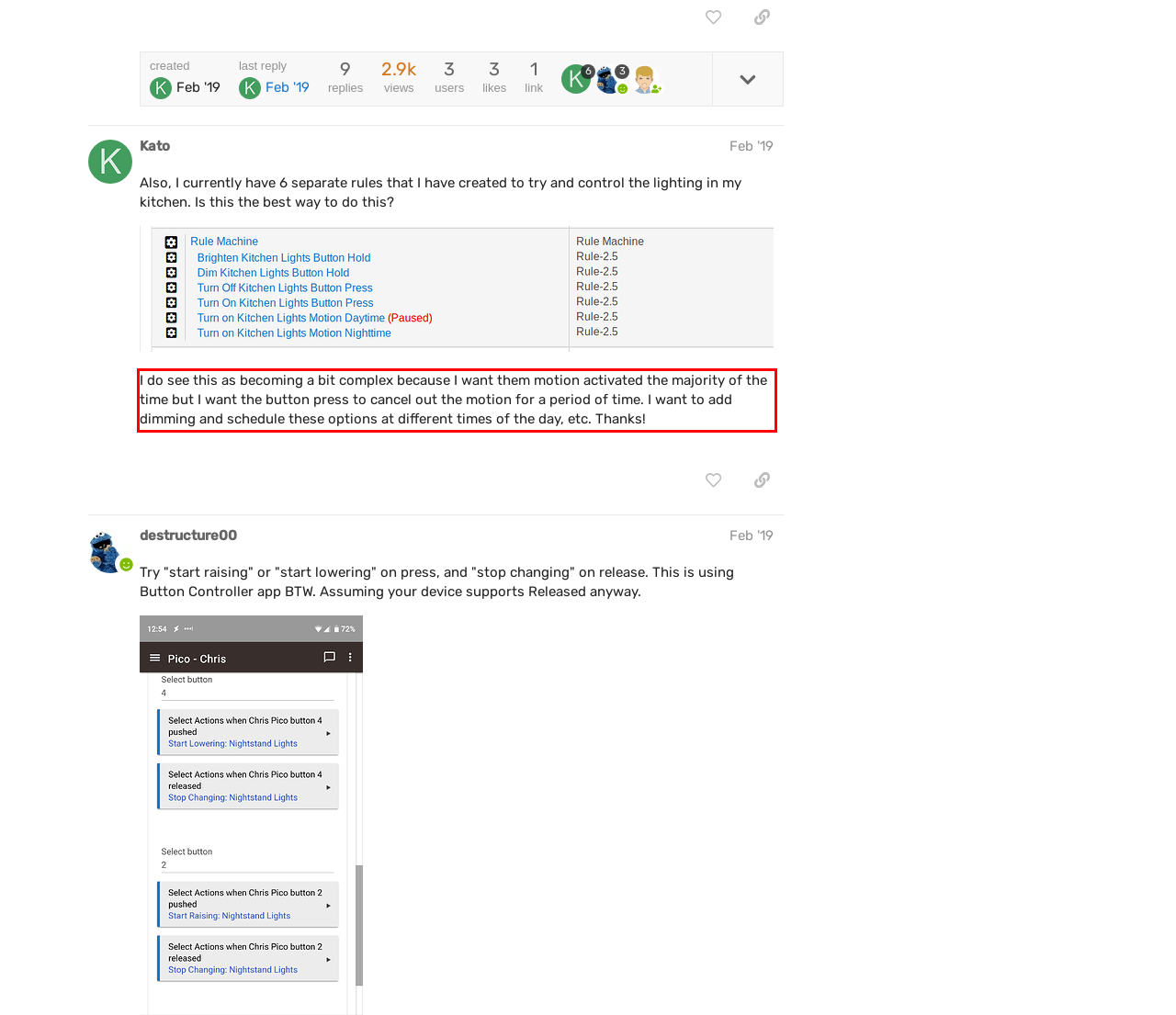Identify the text within the red bounding box on the webpage screenshot and generate the extracted text content.

I do see this as becoming a bit complex because I want them motion activated the majority of the time but I want the button press to cancel out the motion for a period of time. I want to add dimming and schedule these options at different times of the day, etc. Thanks!